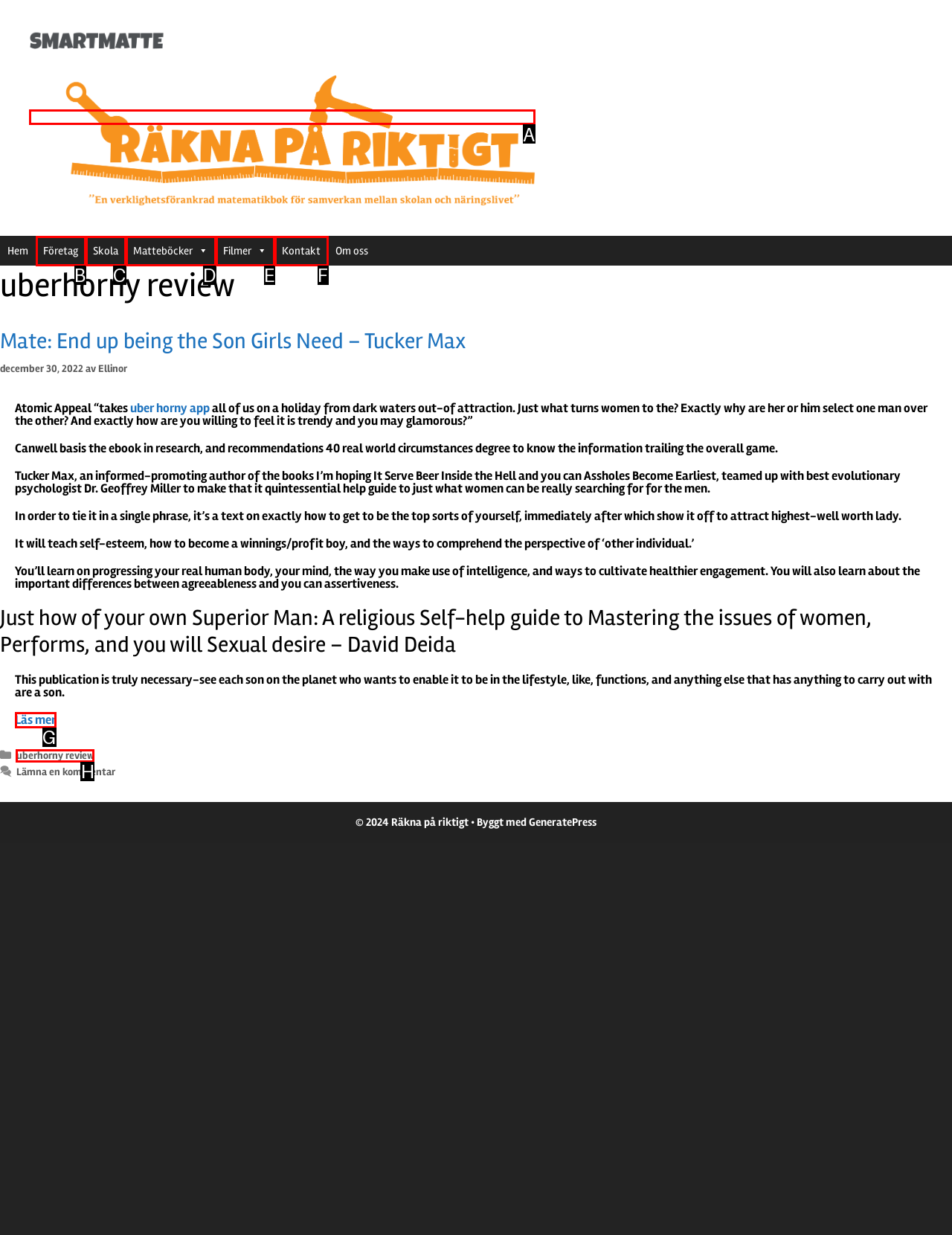Select the appropriate bounding box to fulfill the task: Click the 'Räkna på riktigt' link Respond with the corresponding letter from the choices provided.

A